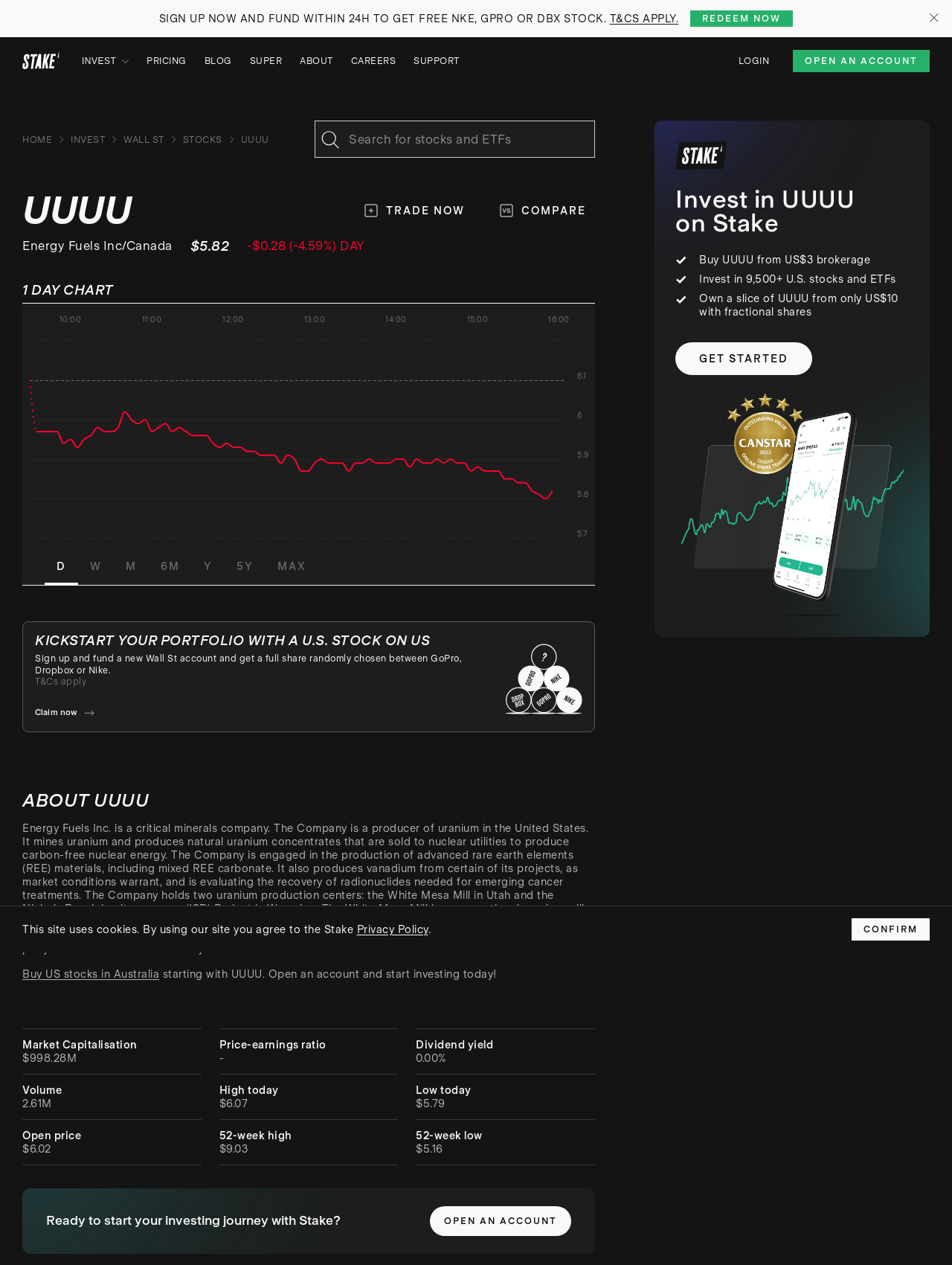Identify the bounding box for the described UI element: "Privacy Policy".

[0.375, 0.73, 0.45, 0.739]